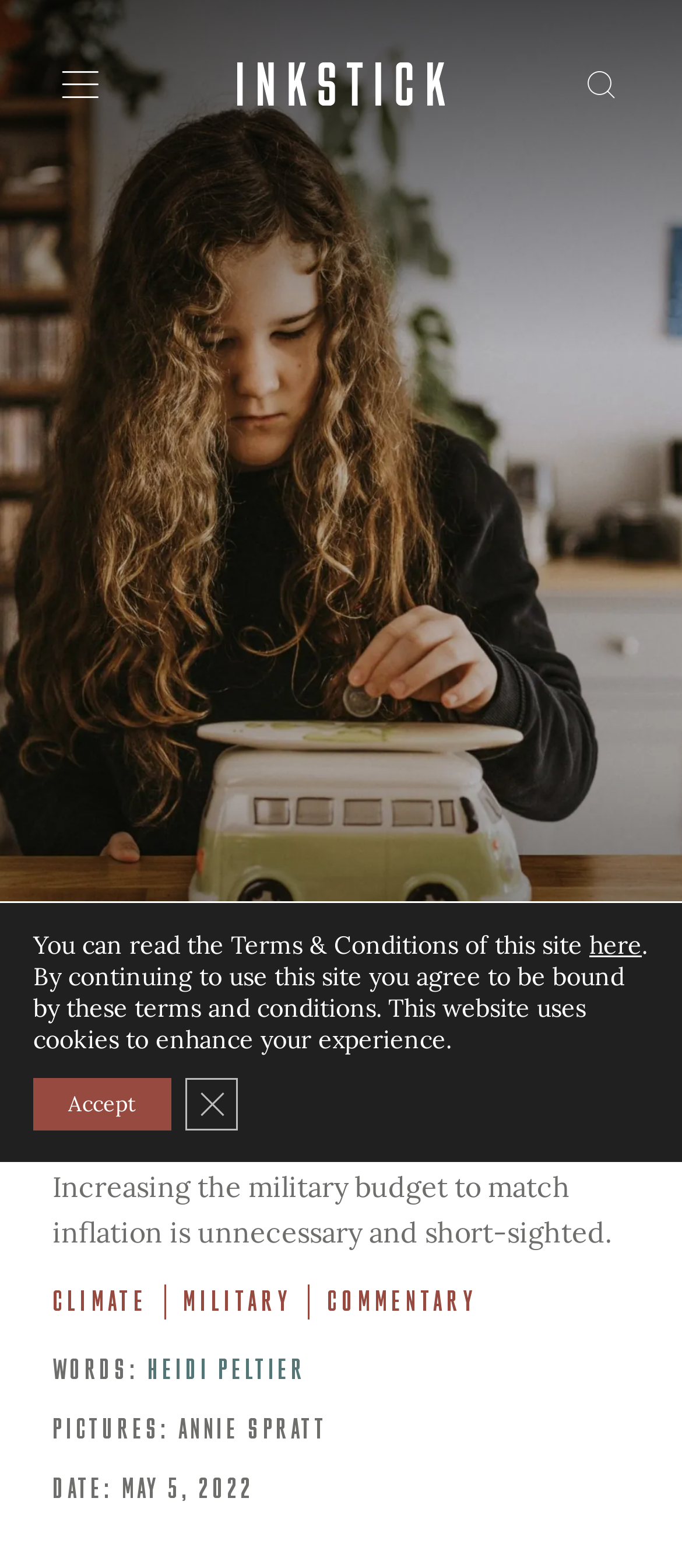Identify the coordinates of the bounding box for the element that must be clicked to accomplish the instruction: "Read commentary".

[0.48, 0.819, 0.7, 0.842]